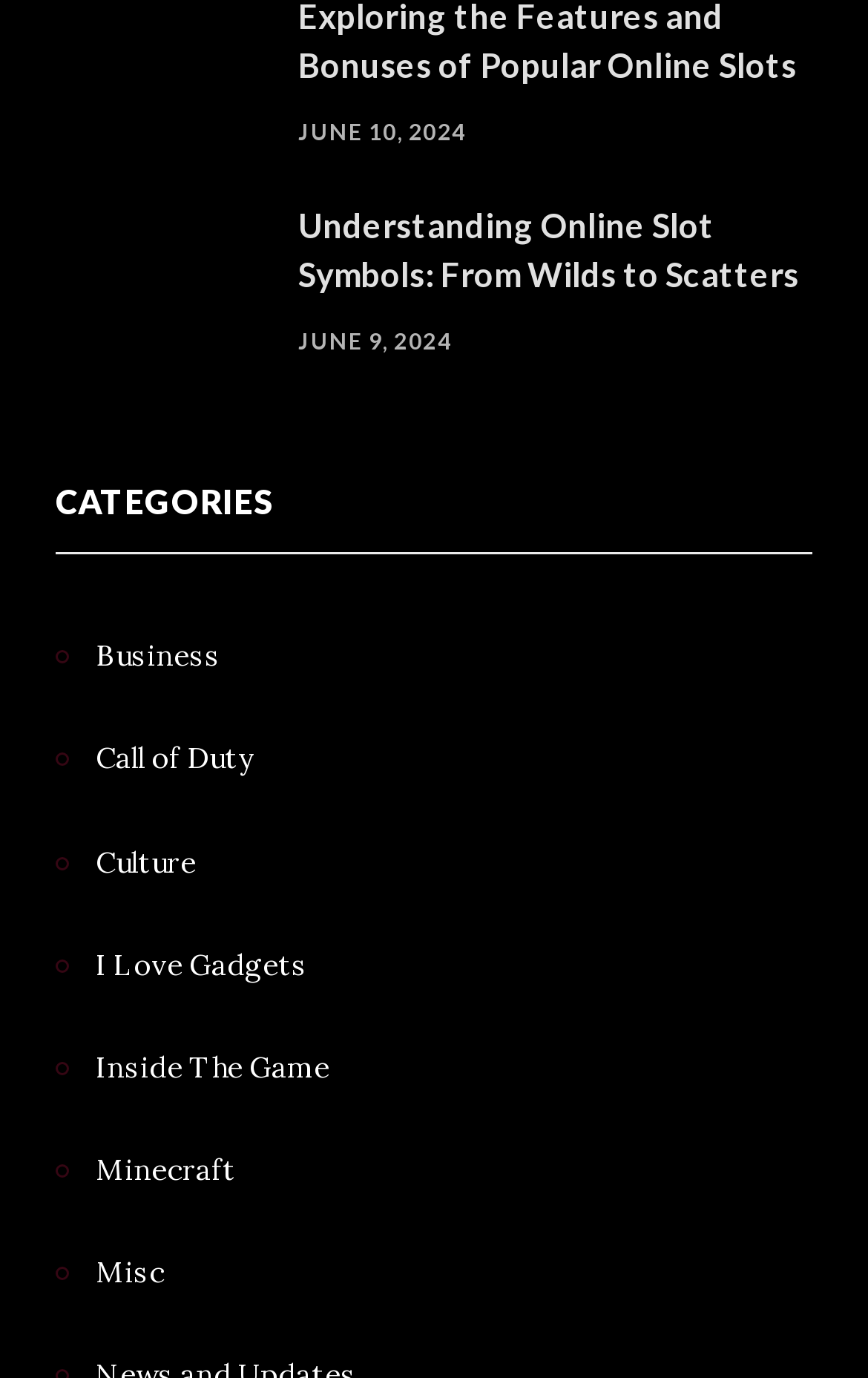Identify the bounding box coordinates of the element that should be clicked to fulfill this task: "explore inside the game category". The coordinates should be provided as four float numbers between 0 and 1, i.e., [left, top, right, bottom].

[0.064, 0.757, 0.379, 0.793]